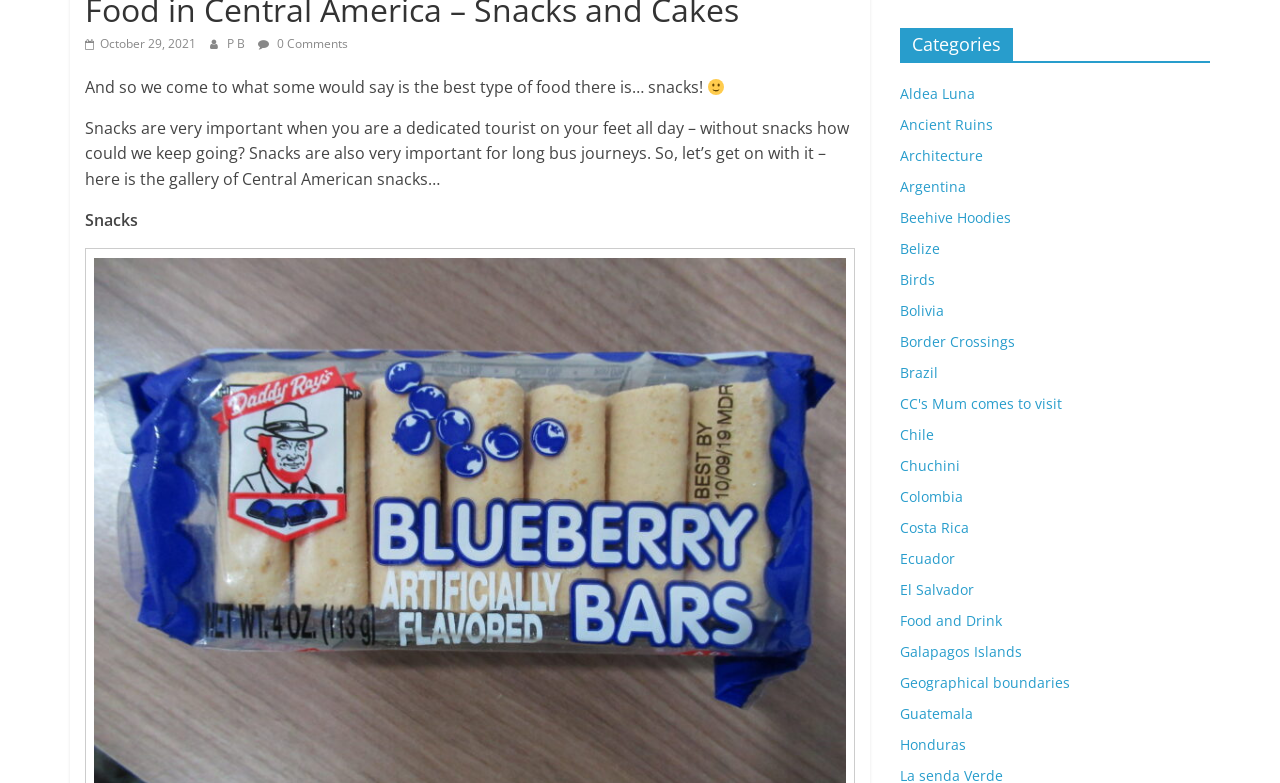Using the provided description: "El Salvador", find the bounding box coordinates of the corresponding UI element. The output should be four float numbers between 0 and 1, in the format [left, top, right, bottom].

[0.703, 0.741, 0.761, 0.765]